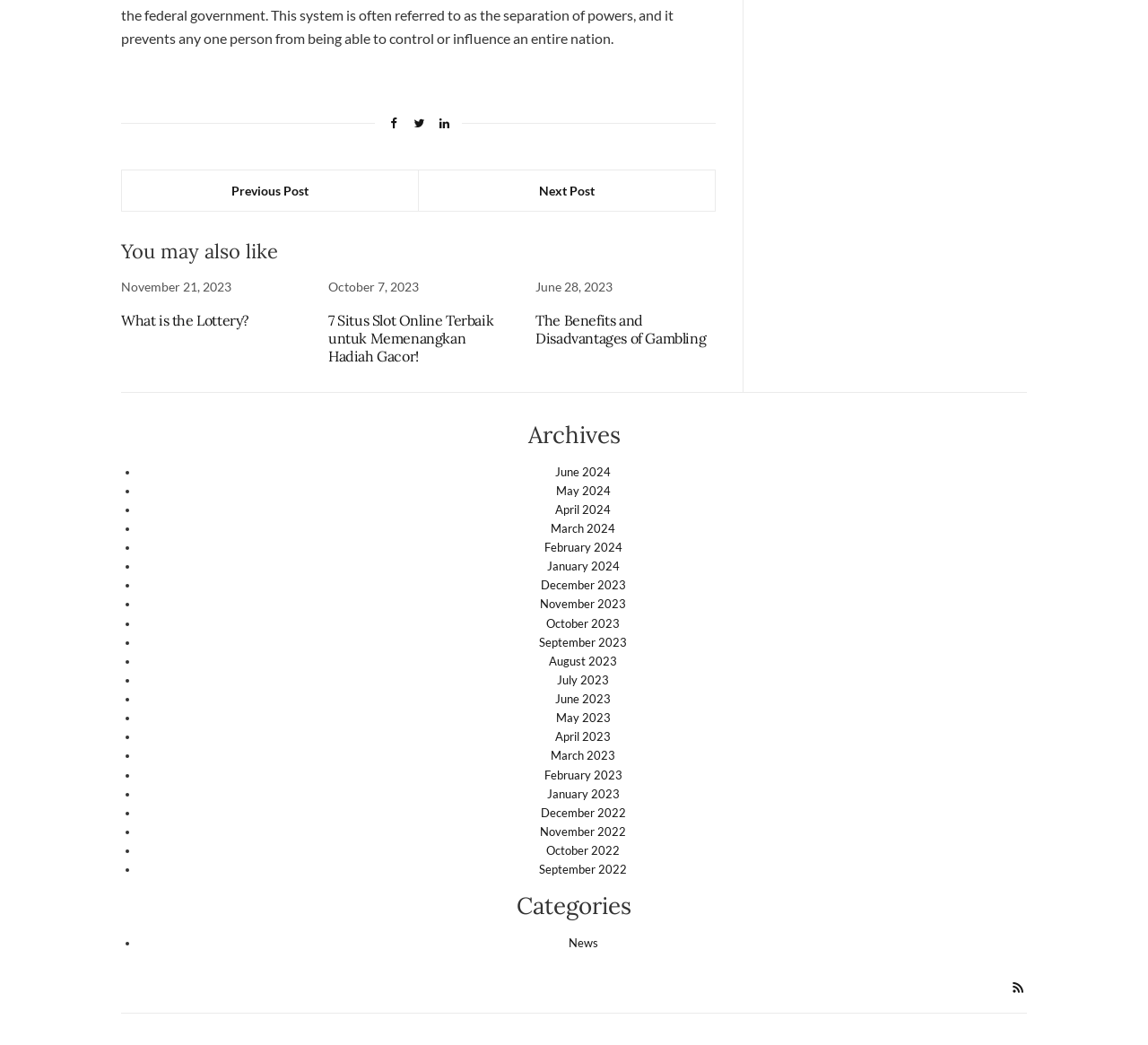Calculate the bounding box coordinates of the UI element given the description: "News".

[0.495, 0.895, 0.521, 0.909]